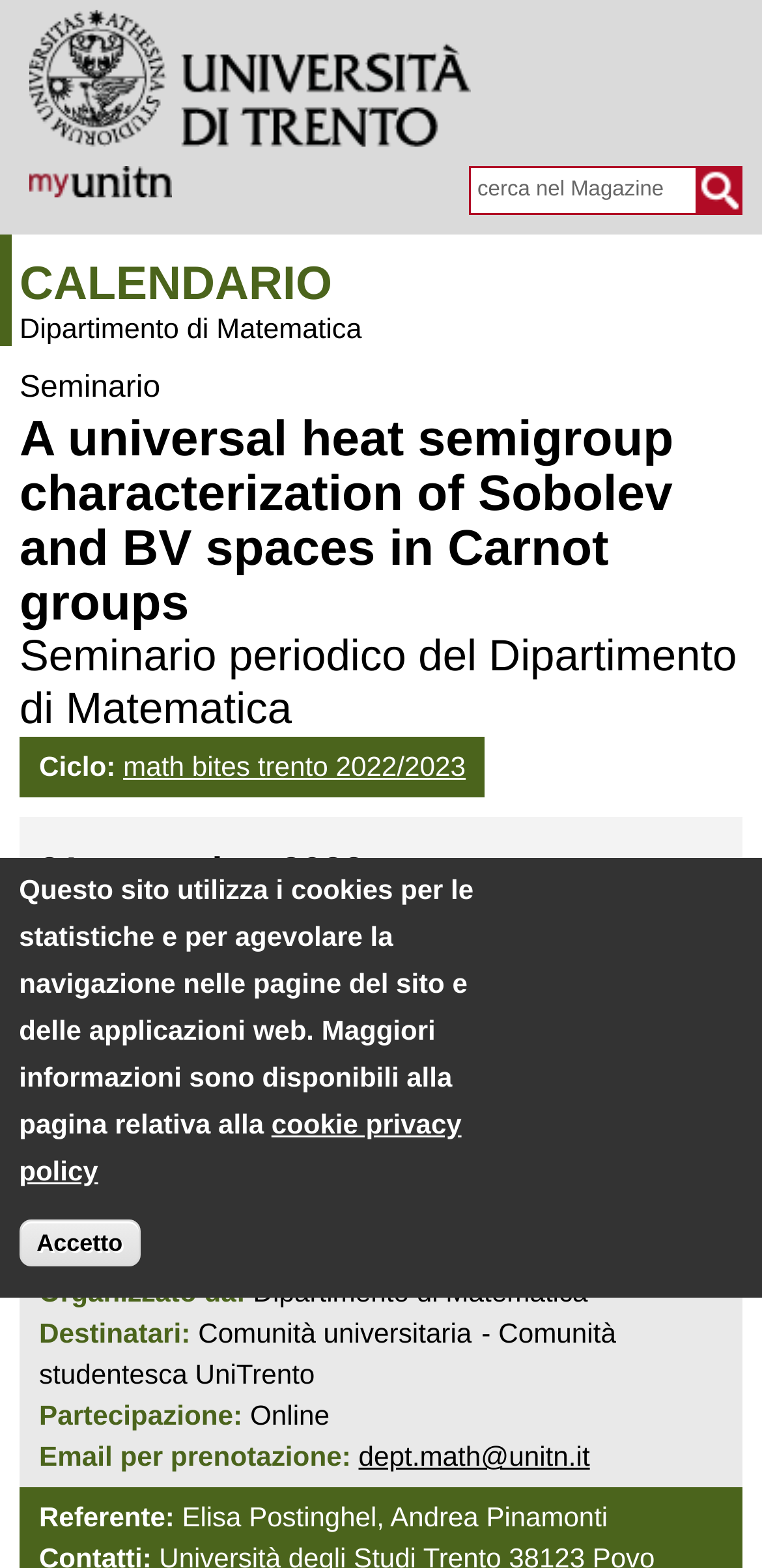Determine the bounding box coordinates (top-left x, top-left y, bottom-right x, bottom-right y) of the UI element described in the following text: Website Usage Terms and Conditions

None